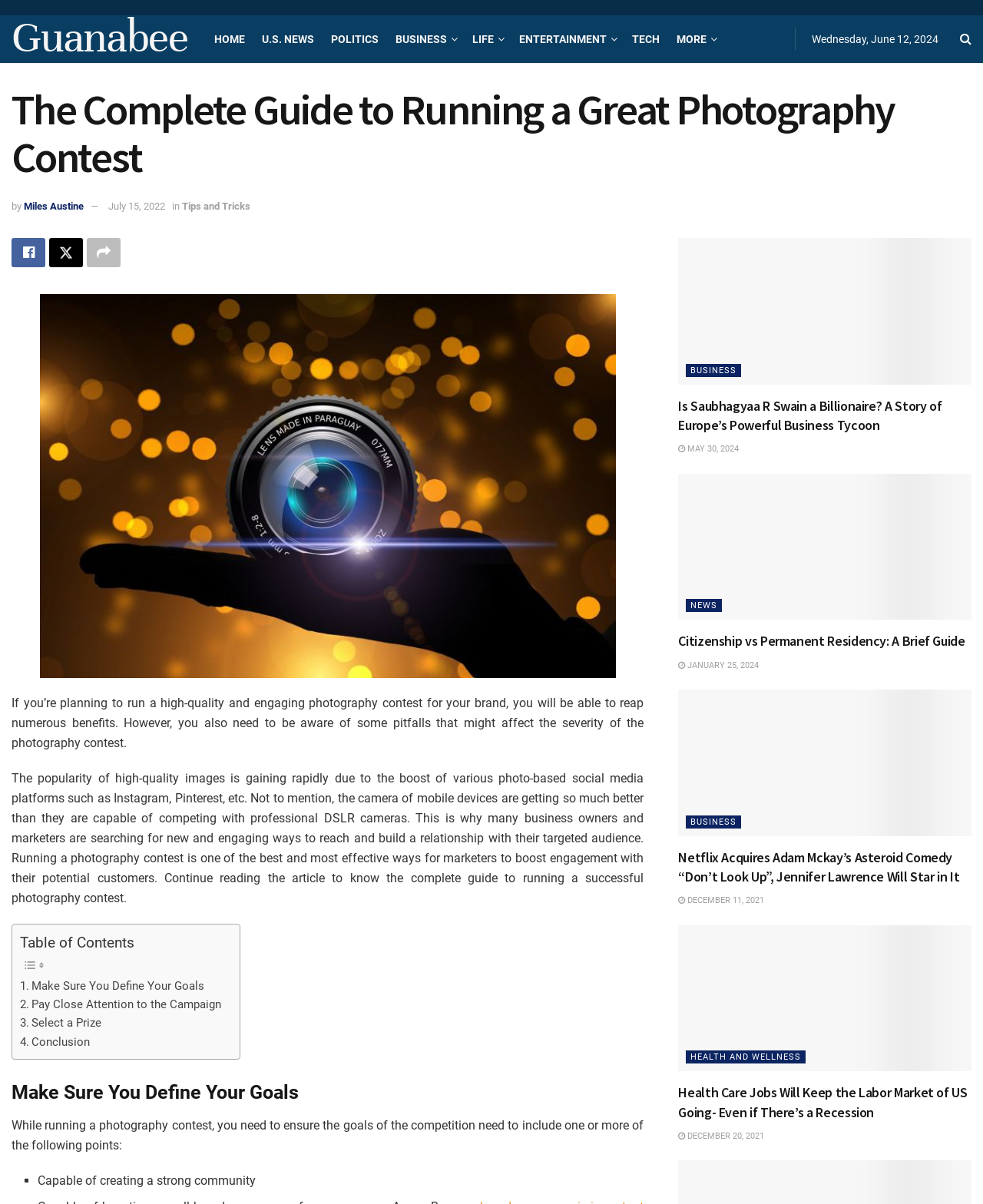Find the bounding box coordinates of the element's region that should be clicked in order to follow the given instruction: "Read the news about 'Health Care Jobs Will Keep the Labor Market of US Going- Even if There’s a Recession'". The coordinates should consist of four float numbers between 0 and 1, i.e., [left, top, right, bottom].

[0.69, 0.768, 0.988, 0.89]